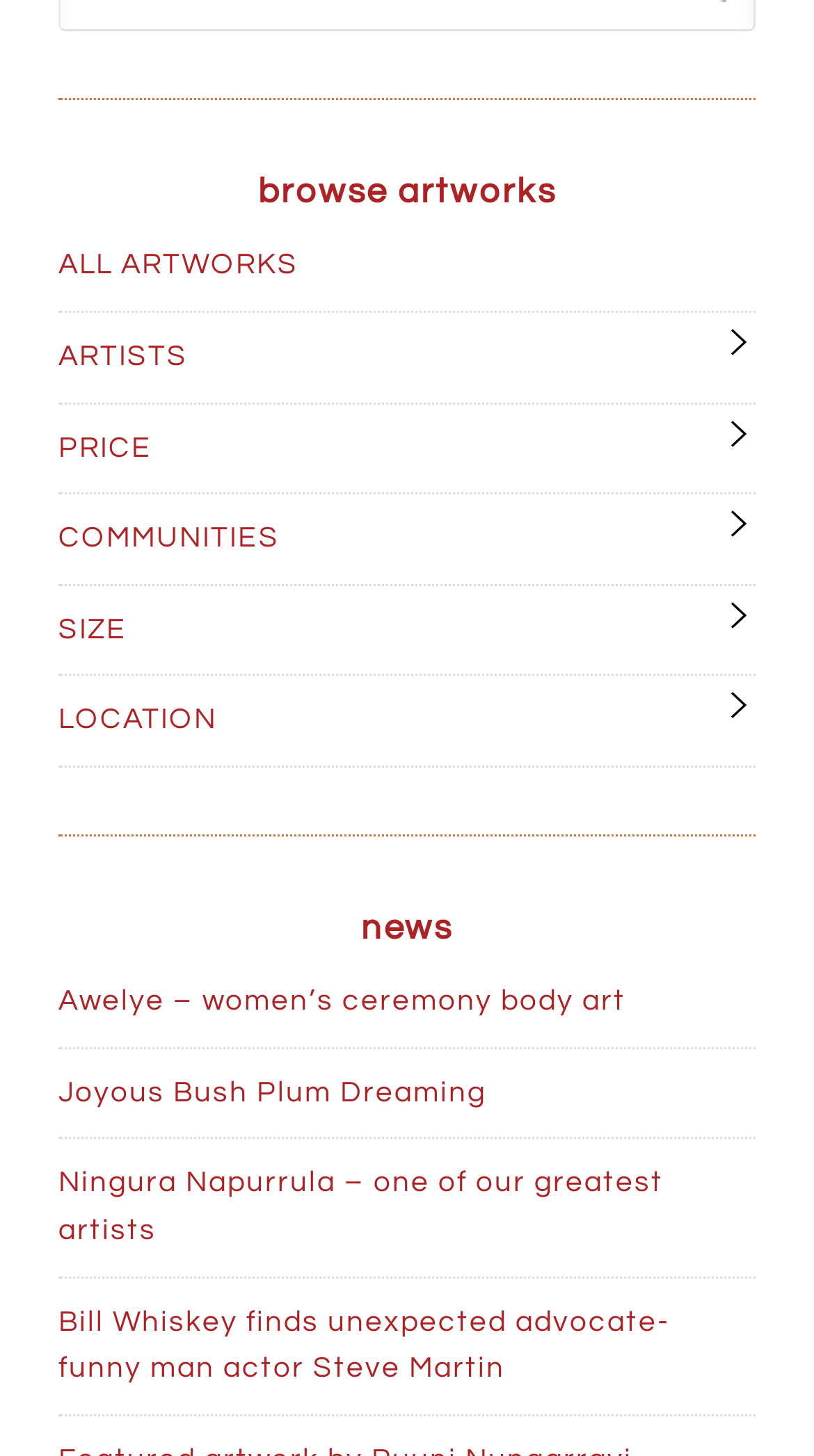Find the bounding box coordinates of the element's region that should be clicked in order to follow the given instruction: "Read about Awelye – women’s ceremony body art". The coordinates should consist of four float numbers between 0 and 1, i.e., [left, top, right, bottom].

[0.072, 0.678, 0.769, 0.698]